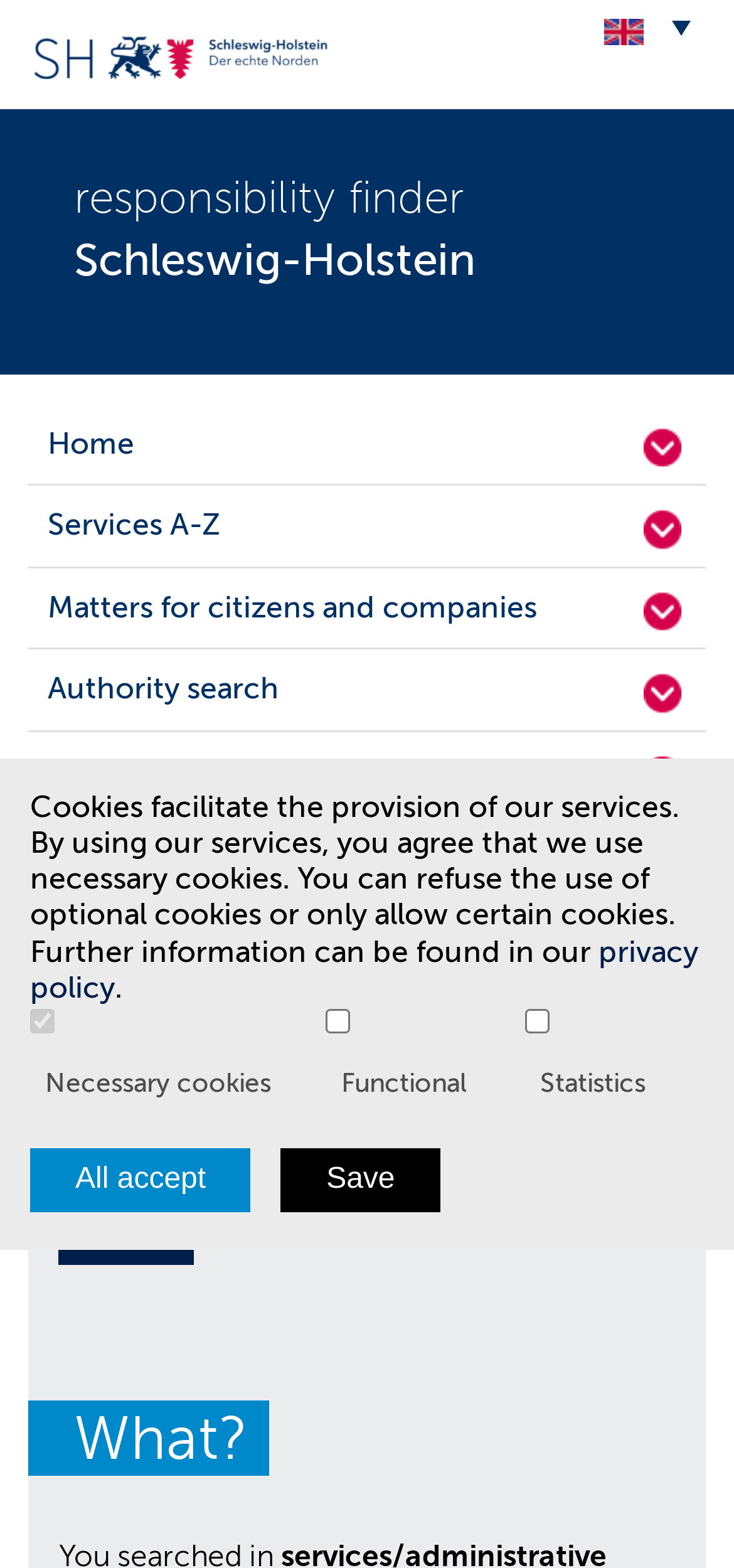Based on the element description title="Link to start page", identify the bounding box coordinates for the UI element. The coordinates should be in the format (top-left x, top-left y, bottom-right x, bottom-right y) and within the 0 to 1 range.

[0.039, 0.012, 0.461, 0.057]